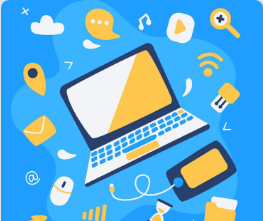Observe the image and answer the following question in detail: What is the color of the laptop?

According to the caption, the laptop is 'depicted in yellow and white', suggesting that these two colors are used to represent the laptop in the image.